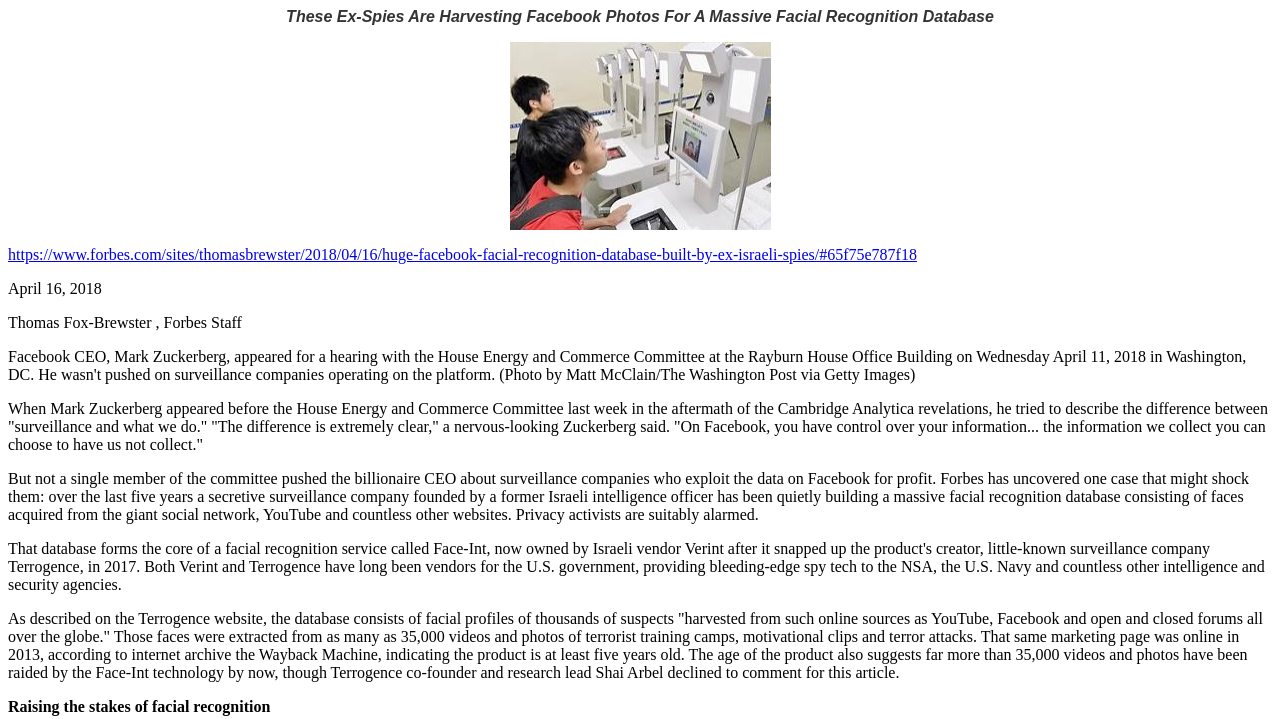What is the name of the company building the facial recognition database?
Please answer the question with as much detail and depth as you can.

The name of the company is mentioned in the text 'As described on the Terrogence website...' which discusses the company's product and its capabilities.